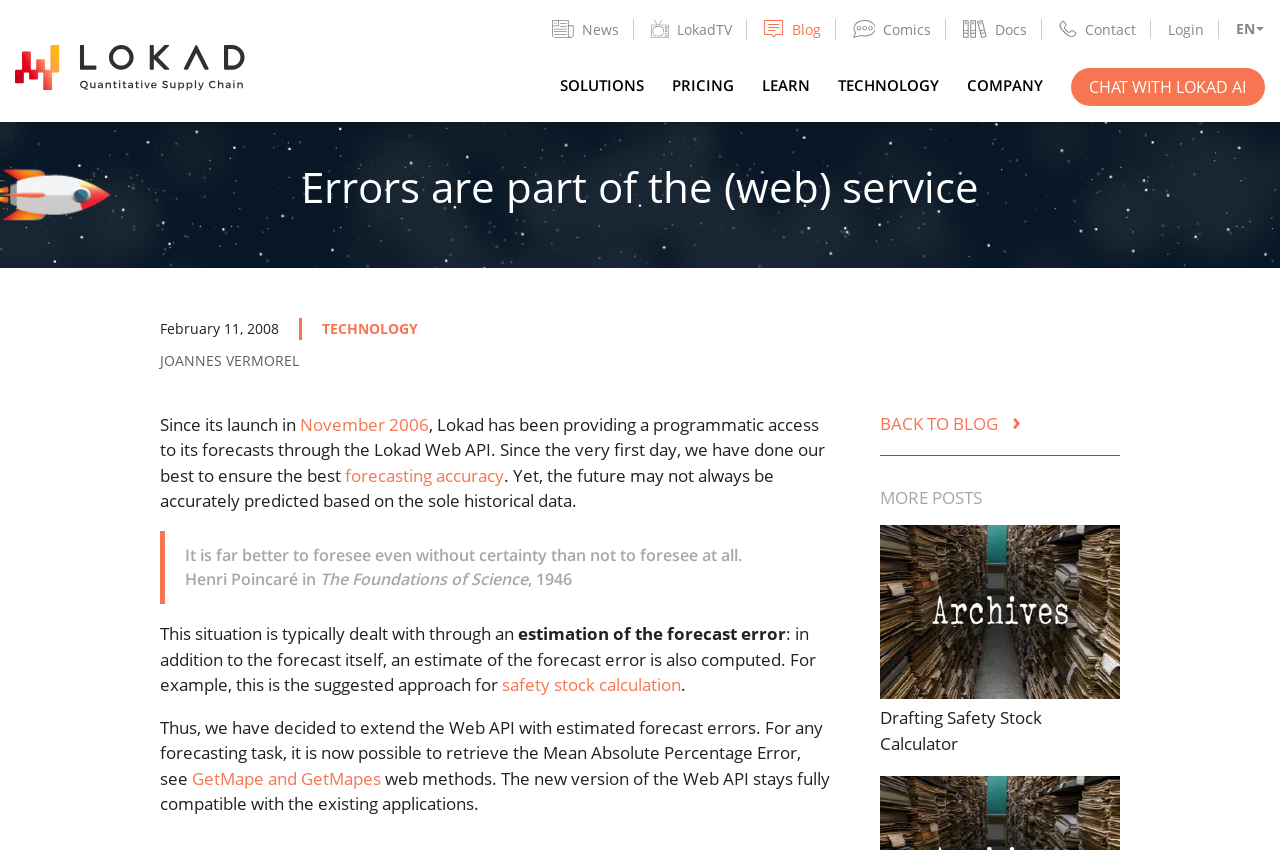Locate the bounding box of the UI element based on this description: "Drafting Safety Stock Calculator". Provide four float numbers between 0 and 1 as [left, top, right, bottom].

[0.688, 0.831, 0.814, 0.888]